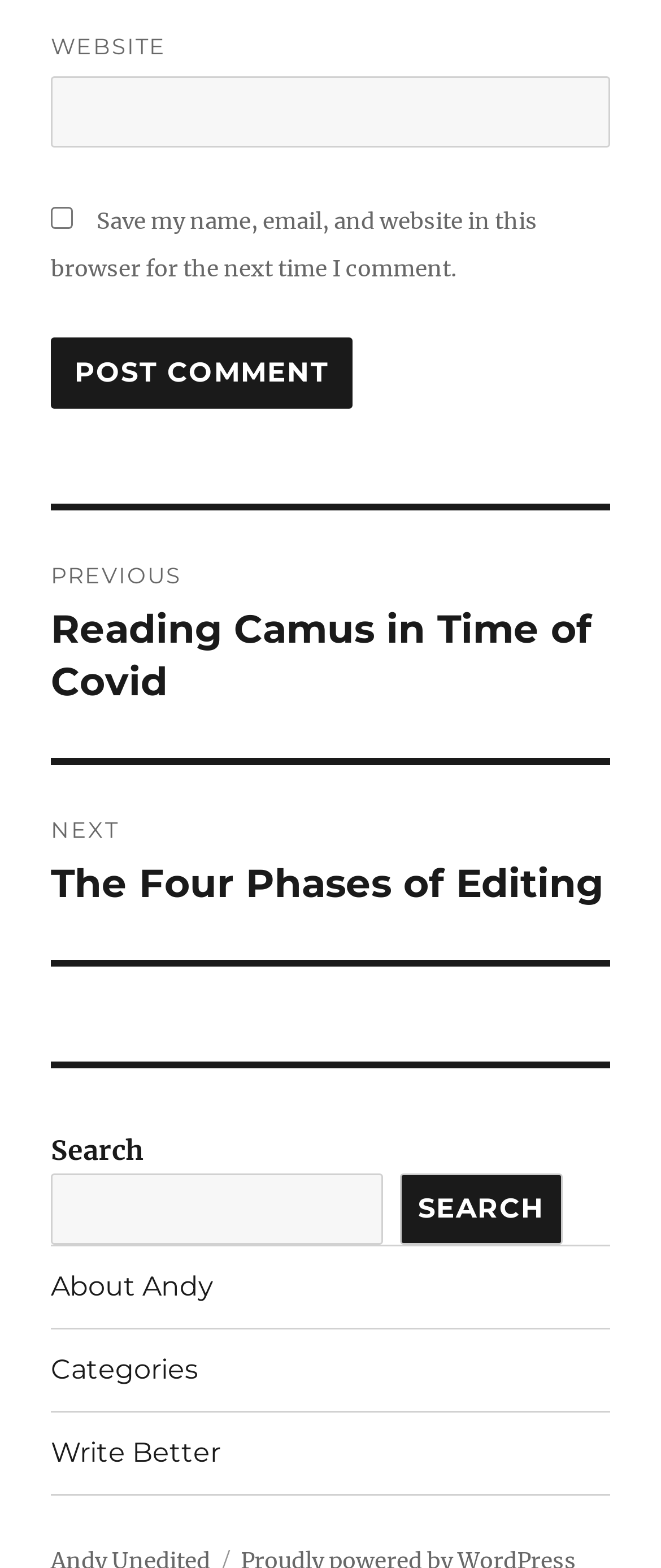Pinpoint the bounding box coordinates for the area that should be clicked to perform the following instruction: "Go to about Andy".

[0.077, 0.795, 0.923, 0.847]